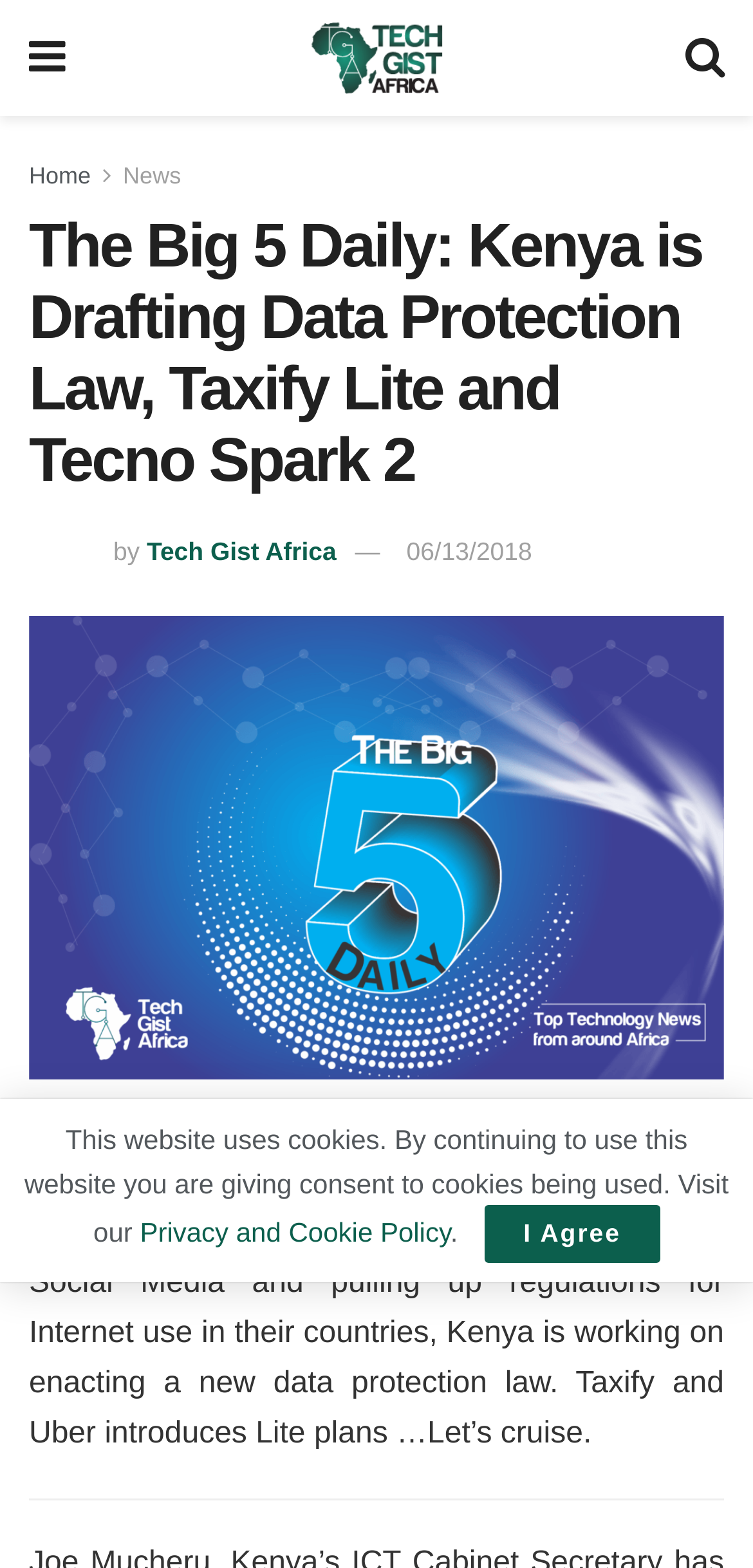Find the bounding box coordinates of the element to click in order to complete the given instruction: "visit home page."

[0.038, 0.103, 0.121, 0.121]